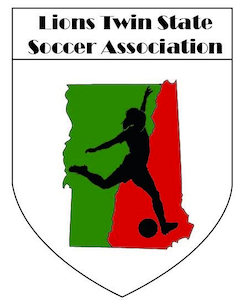What is the name of the organization displayed in the logo?
Look at the screenshot and respond with one word or a short phrase.

Lions Twin State Soccer Association